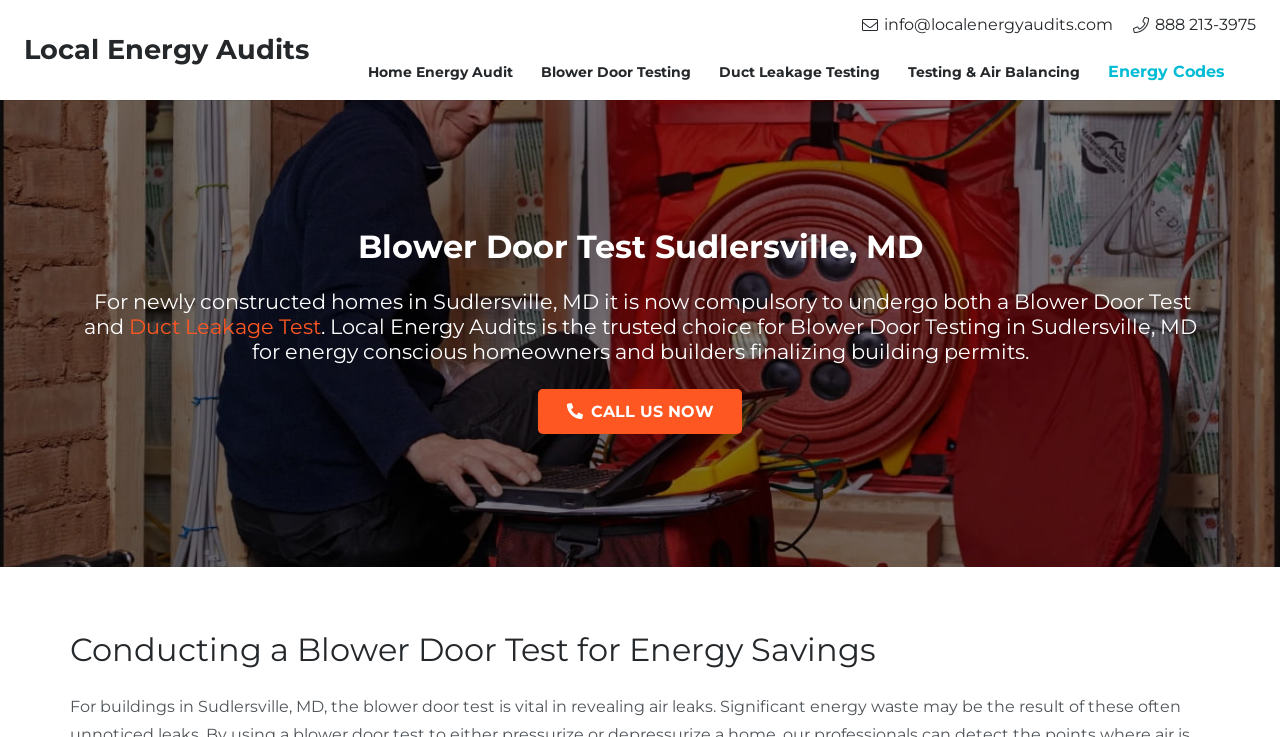Determine the bounding box coordinates of the region that needs to be clicked to achieve the task: "Search using the search icon".

None